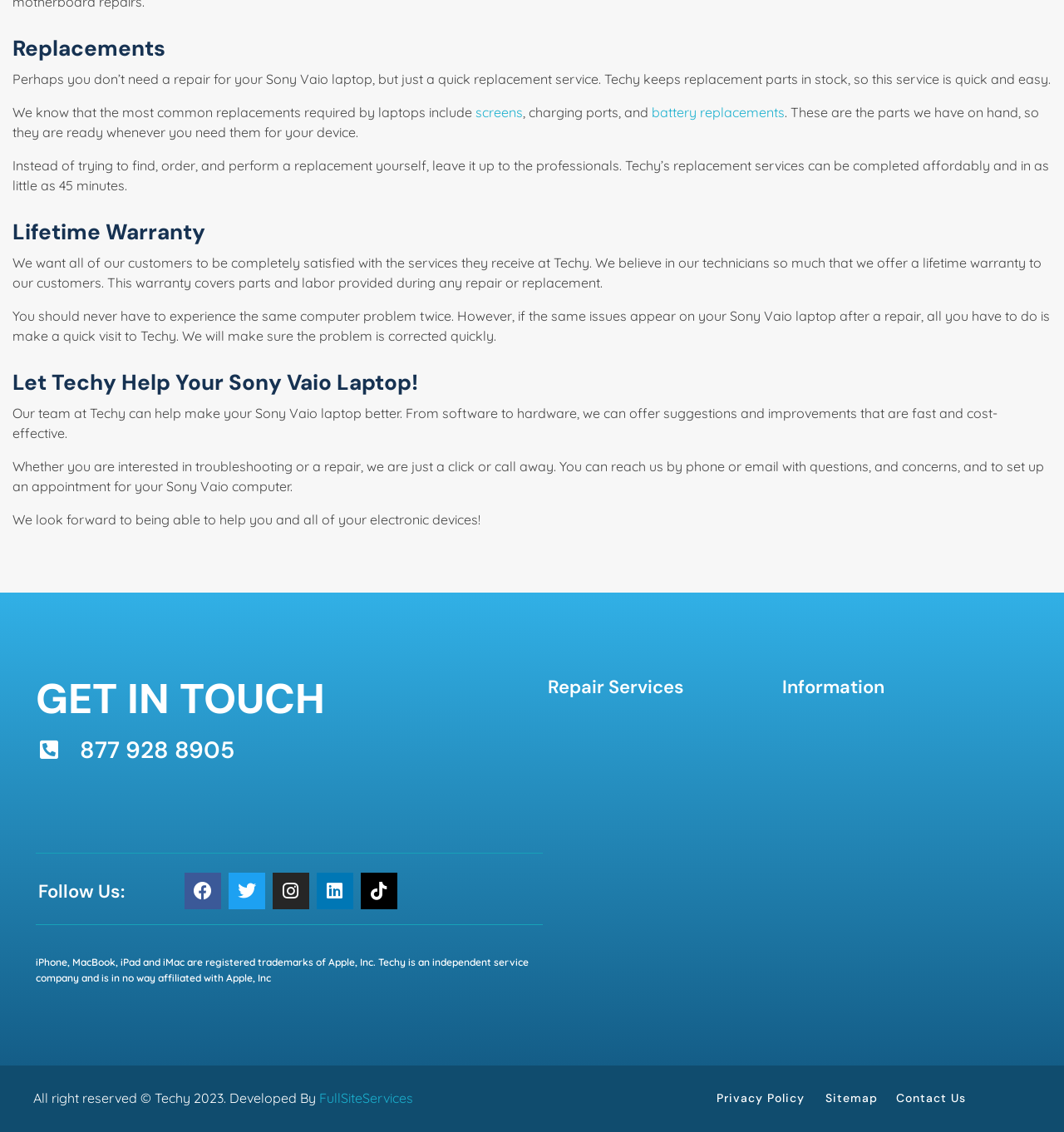What is the warranty period for Techy's repair services?
Using the image, answer in one word or phrase.

Lifetime